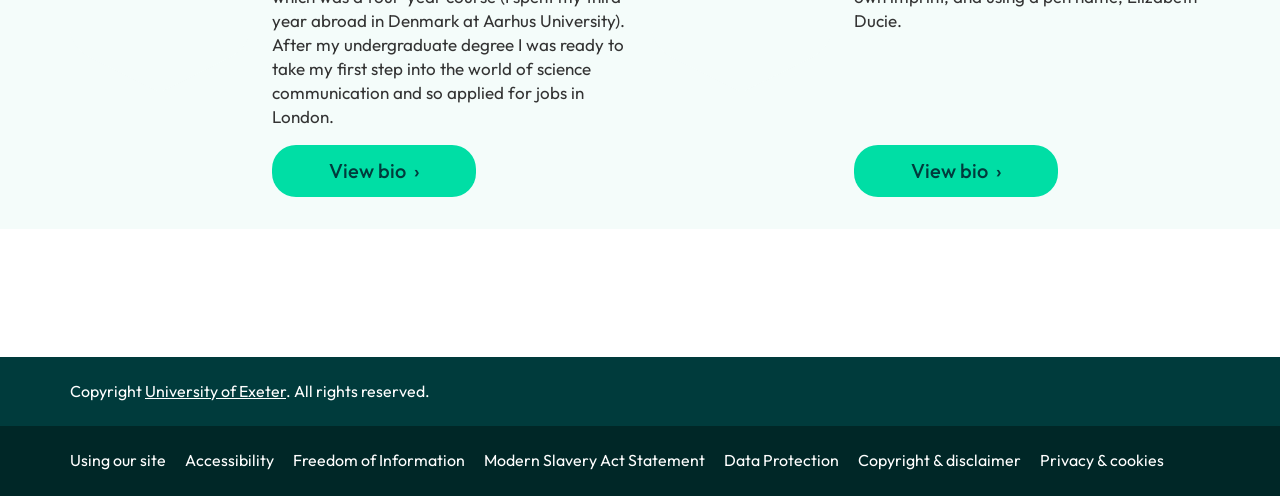How many elements are directly under the root element?
Refer to the image and provide a concise answer in one word or phrase.

5